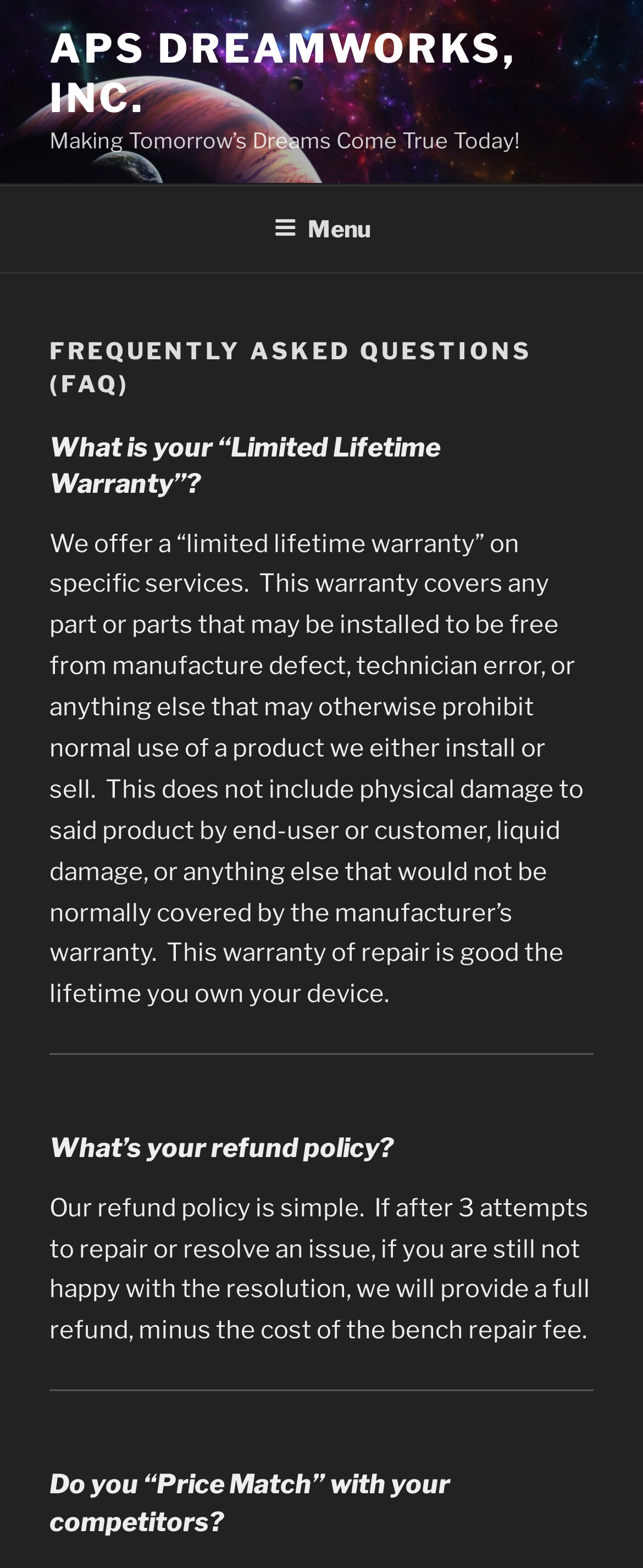What is the last FAQ question on the page?
Using the visual information, respond with a single word or phrase.

Do you “Price Match” with your competitors?